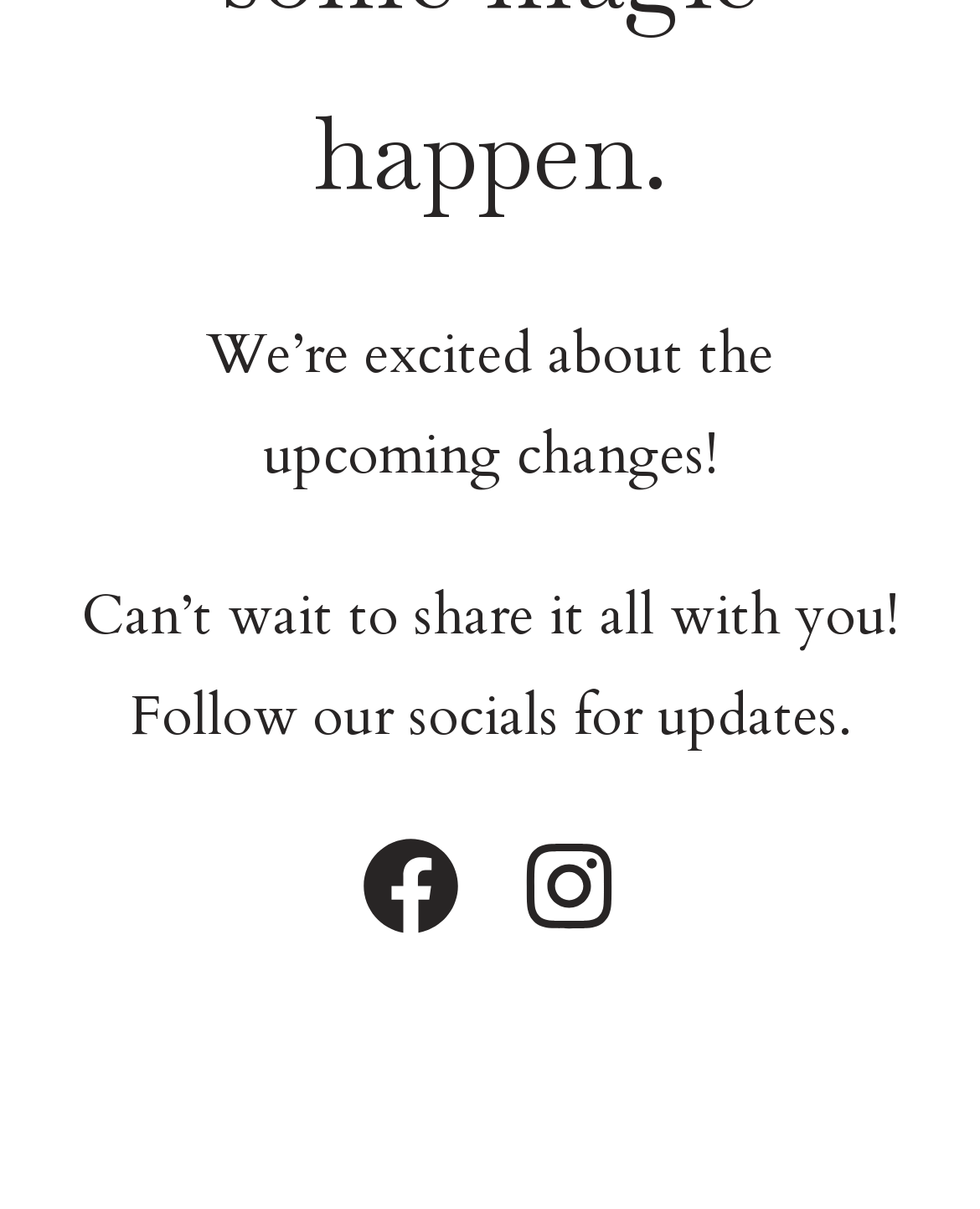Locate the UI element that matches the description 792 in the webpage screenshot. Return the bounding box coordinates in the format (top-left x, top-left y, bottom-right x, bottom-right y), with values ranging from 0 to 1.

None